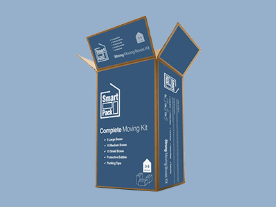Offer a detailed explanation of the image.

The image showcases a modern packaging design of a "Smart Pack" box, specifically labeled as a "Complete Moving Kit." The box features a sleek blue exterior with a minimalist design, highlighting its practicality and efficiency for moving purposes. The open top flaps suggest ease of access, while the content description on the side provides information about its various components and features. This visually appealing packaging design exemplifies the utility of straight tuck end boxes, emphasizing durability and style in packaging solutions tailored for moving and storage needs.